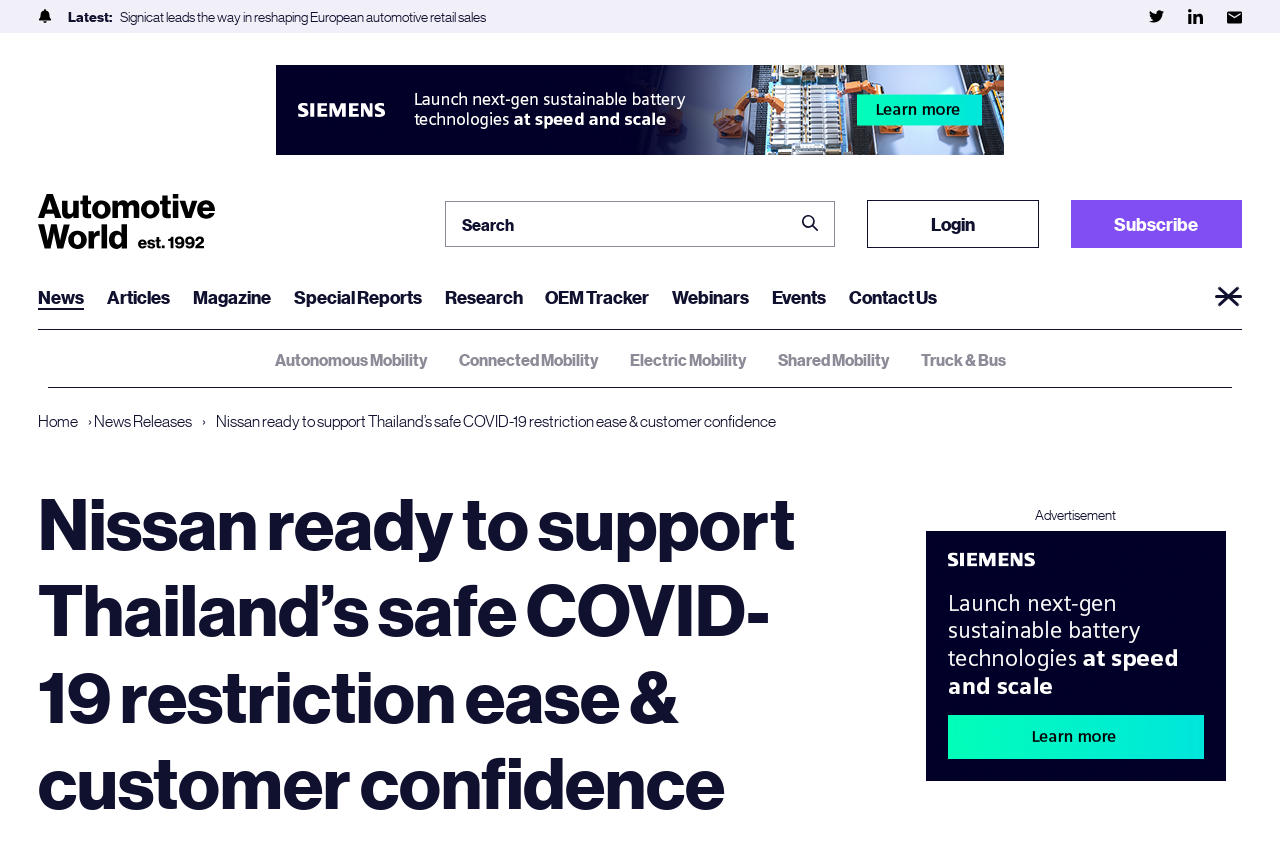Locate the bounding box coordinates of the element to click to perform the following action: 'Search for something'. The coordinates should be given as four float values between 0 and 1, in the form of [left, top, right, bottom].

[0.347, 0.216, 0.653, 0.306]